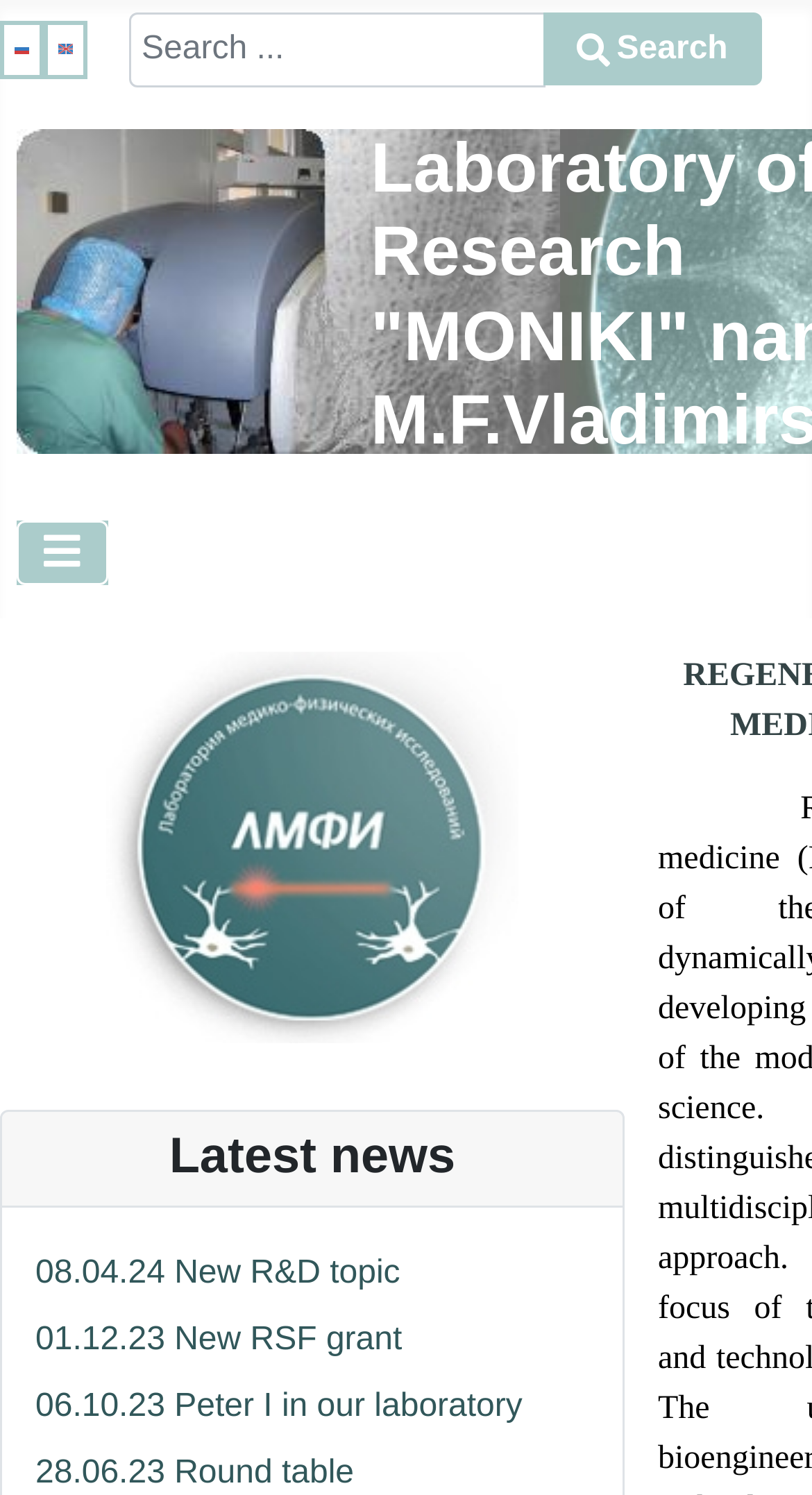What is the purpose of the search bar?
Ensure your answer is thorough and detailed.

I noticed a search bar with a combobox and a button labeled 'Search'. The combobox has a placeholder text 'Search' and a status message 'Type 2 or more characters for results.' This suggests that the search bar is intended for users to search for specific content on the webpage.